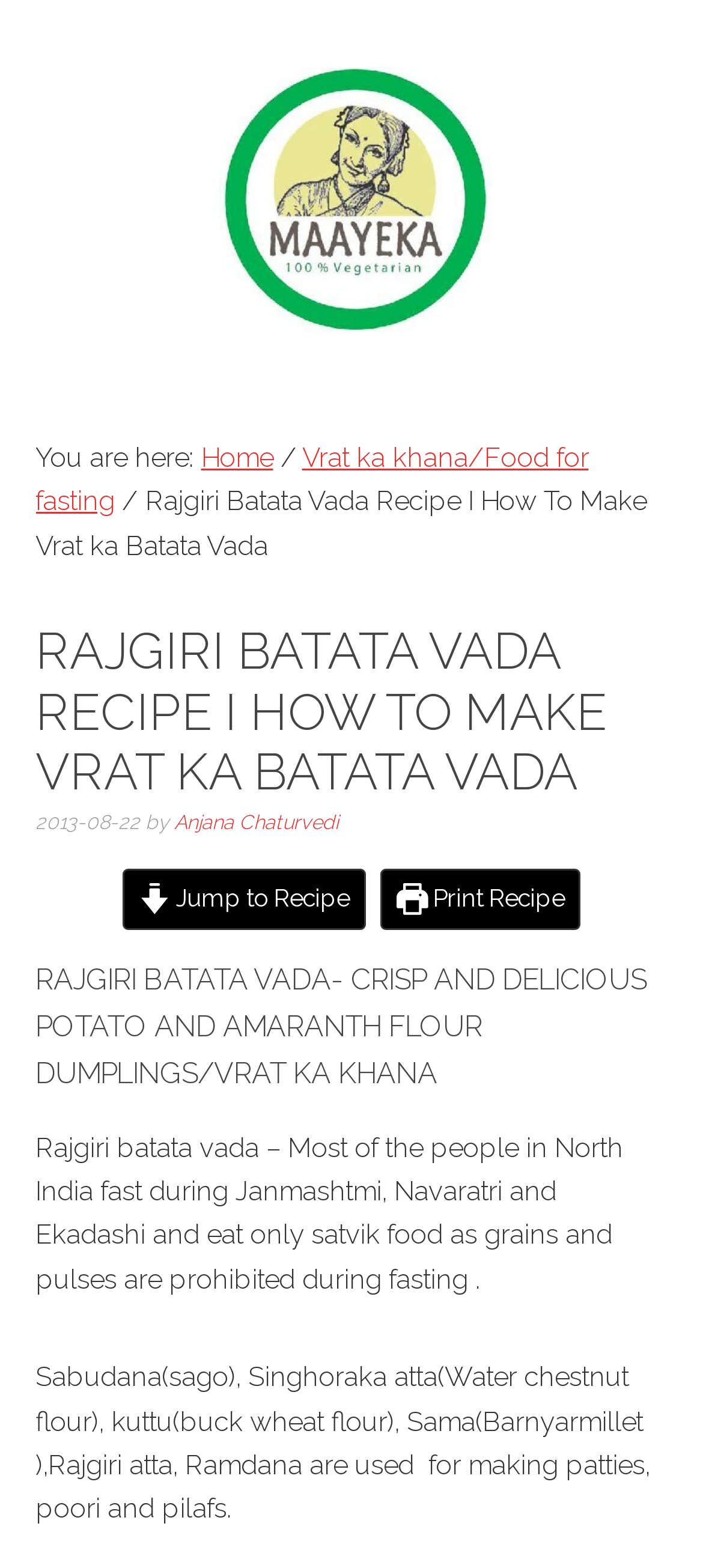What is the category of this recipe?
Please provide a comprehensive and detailed answer to the question.

The category of this recipe can be found in the breadcrumb navigation, where it says 'Vrat ka khana/Food for fasting'.